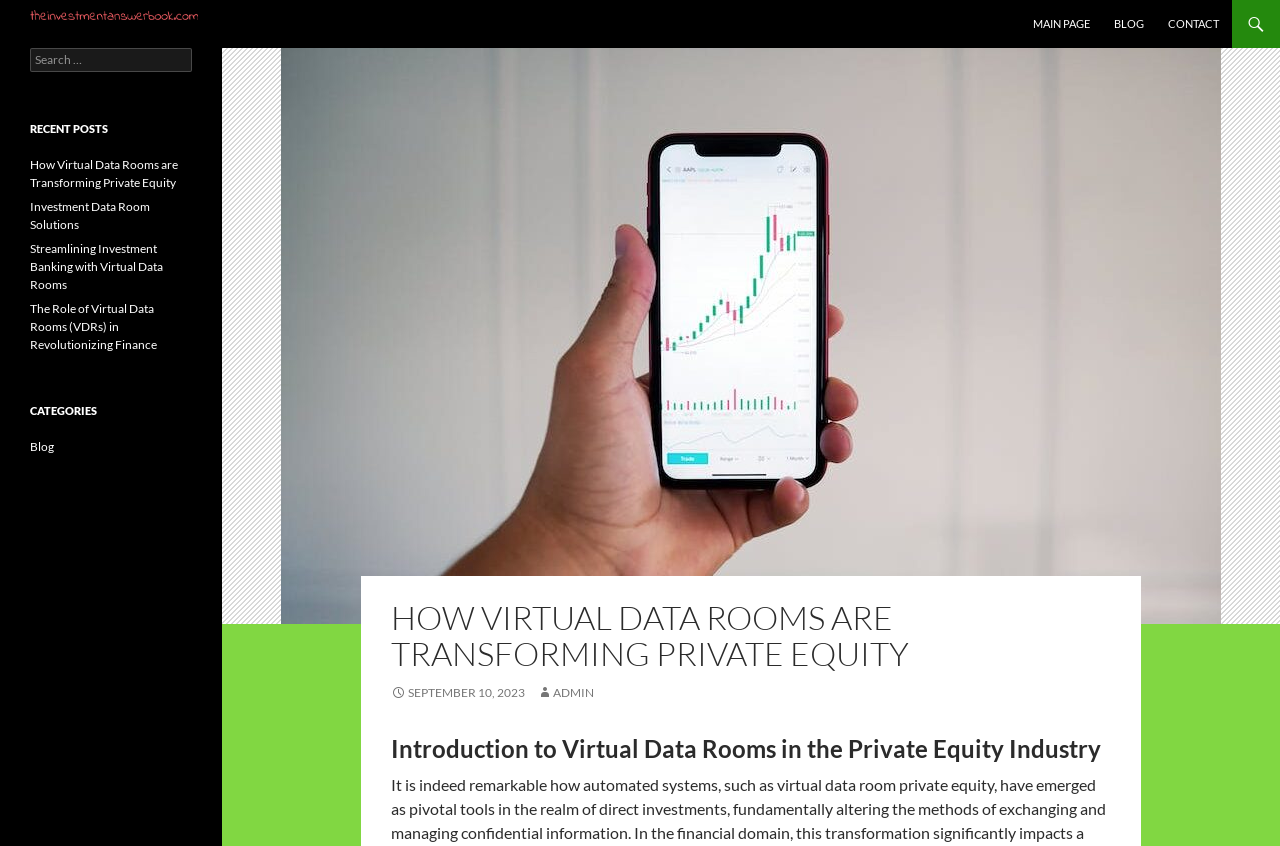Carefully examine the image and provide an in-depth answer to the question: What is the main topic of this webpage?

Based on the webpage content, especially the heading 'HOW VIRTUAL DATA ROOMS ARE TRANSFORMING PRIVATE EQUITY' and the links 'How Virtual Data Rooms are Transforming Private Equity', 'Investment Data Room Solutions', and 'Streamlining Investment Banking with Virtual Data Rooms', it is clear that the main topic of this webpage is Virtual Data Rooms.